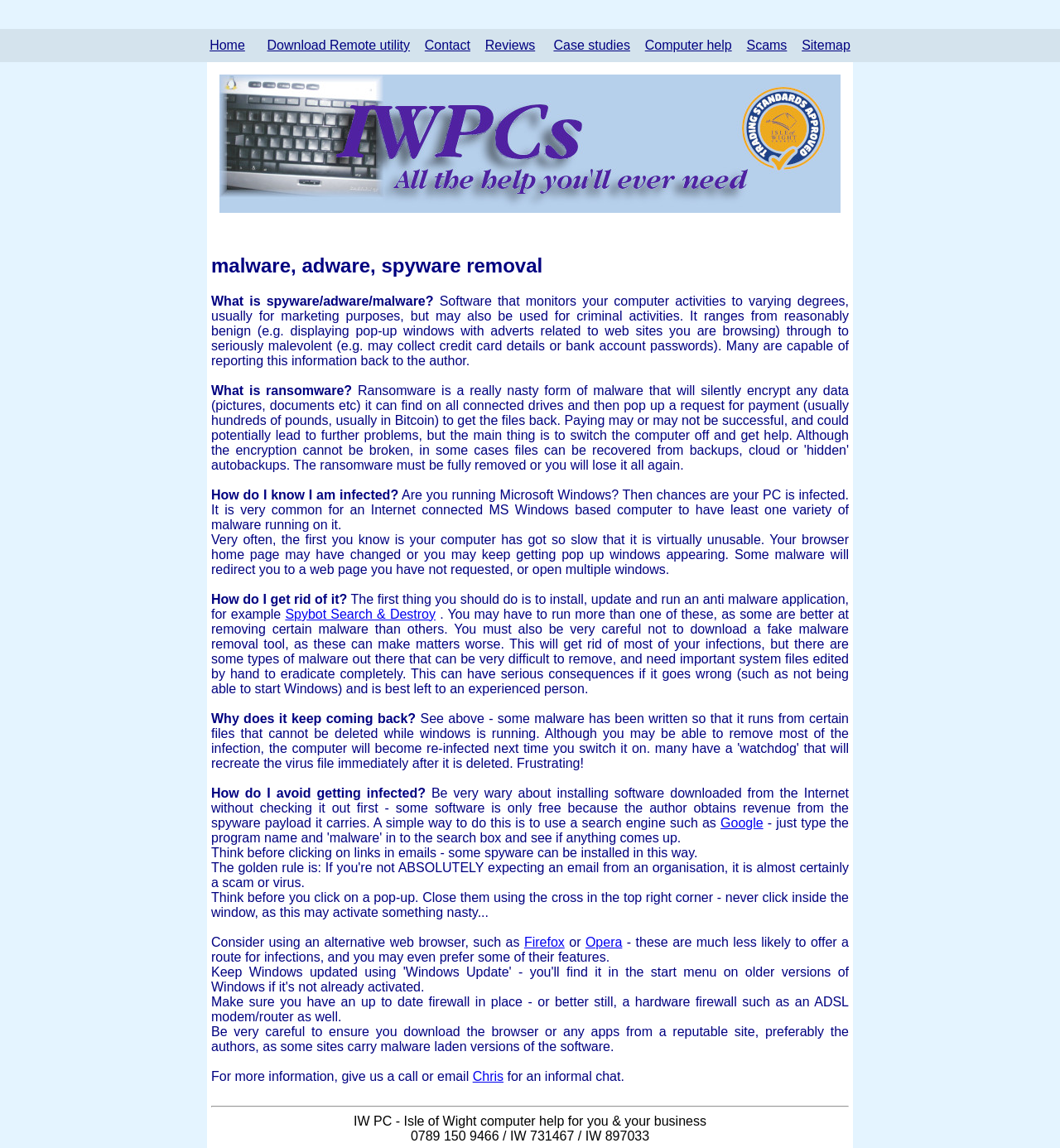Given the element description, predict the bounding box coordinates in the format (top-left x, top-left y, bottom-right x, bottom-right y), using floating point numbers between 0 and 1: Spybot Search & Destroy

[0.269, 0.529, 0.411, 0.541]